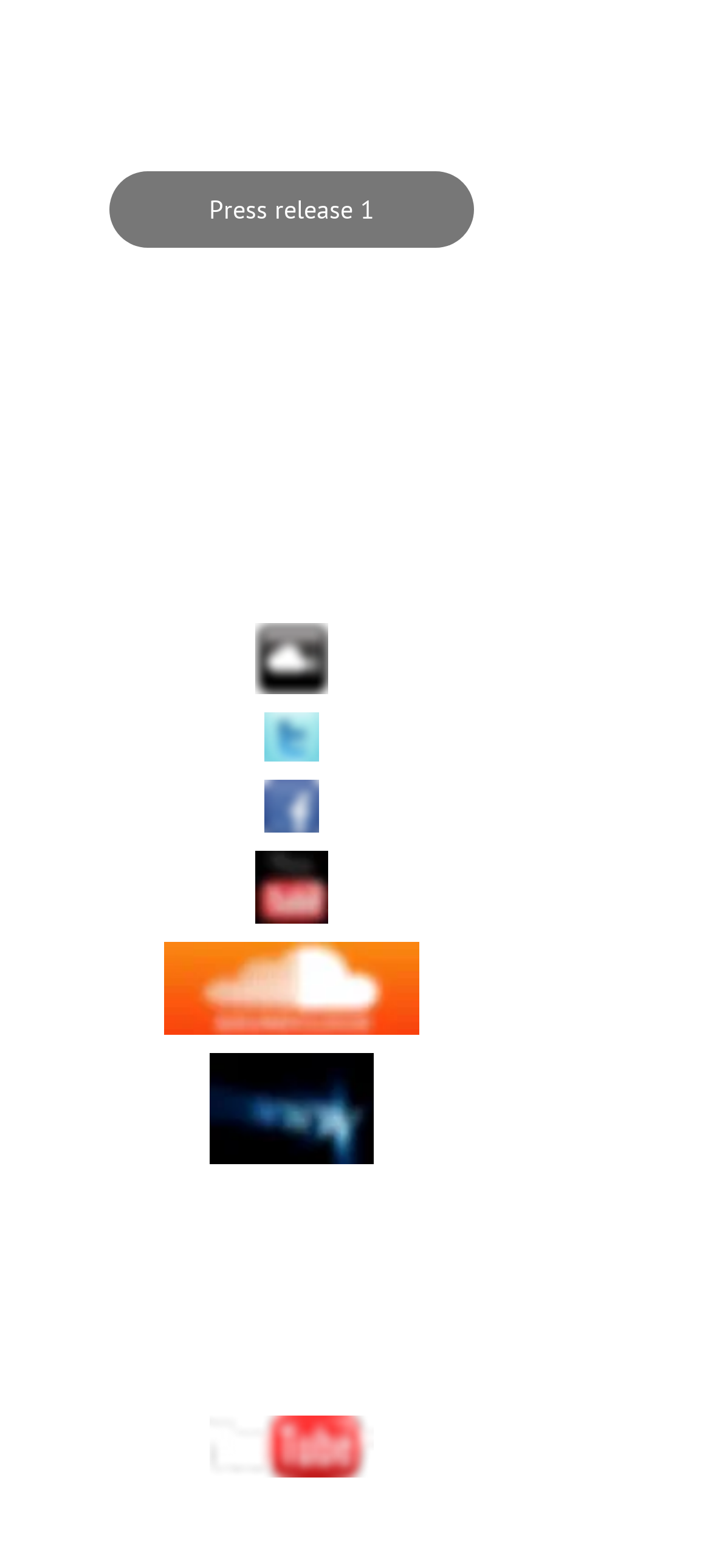Predict the bounding box coordinates of the UI element that matches this description: "Press release 1". The coordinates should be in the format [left, top, right, bottom] with each value between 0 and 1.

[0.154, 0.109, 0.667, 0.158]